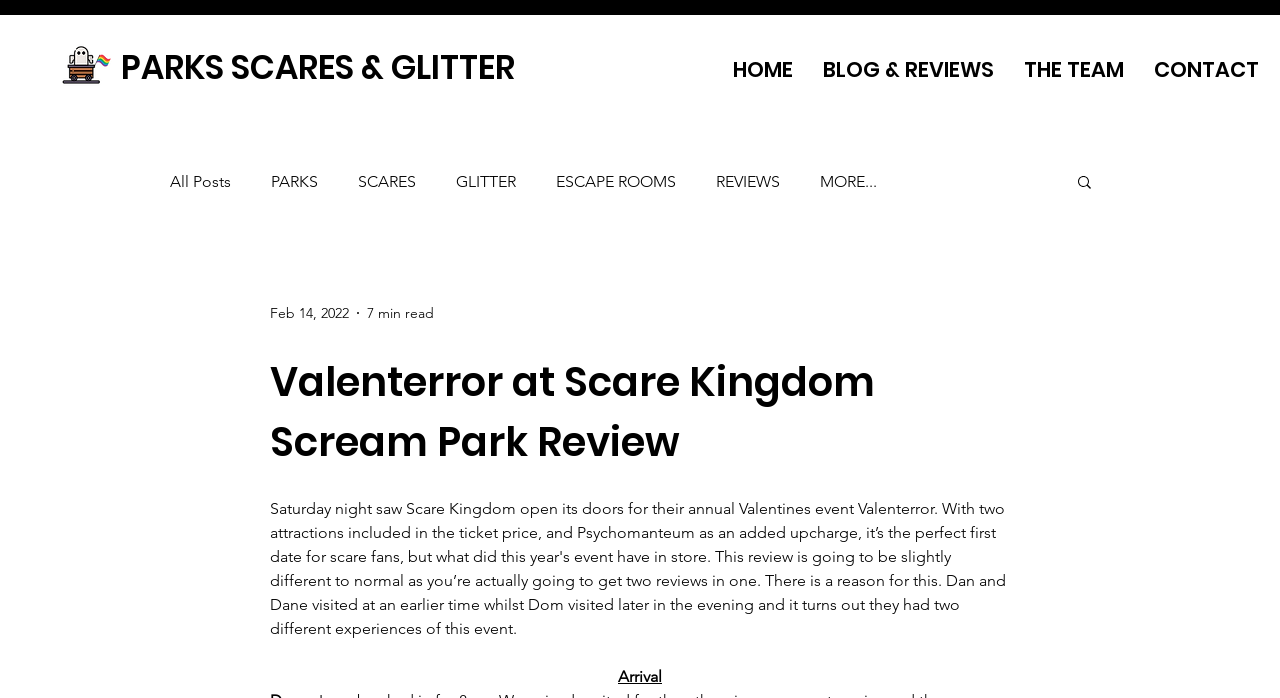Identify the text that serves as the heading for the webpage and generate it.

Valenterror at Scare Kingdom Scream Park Review